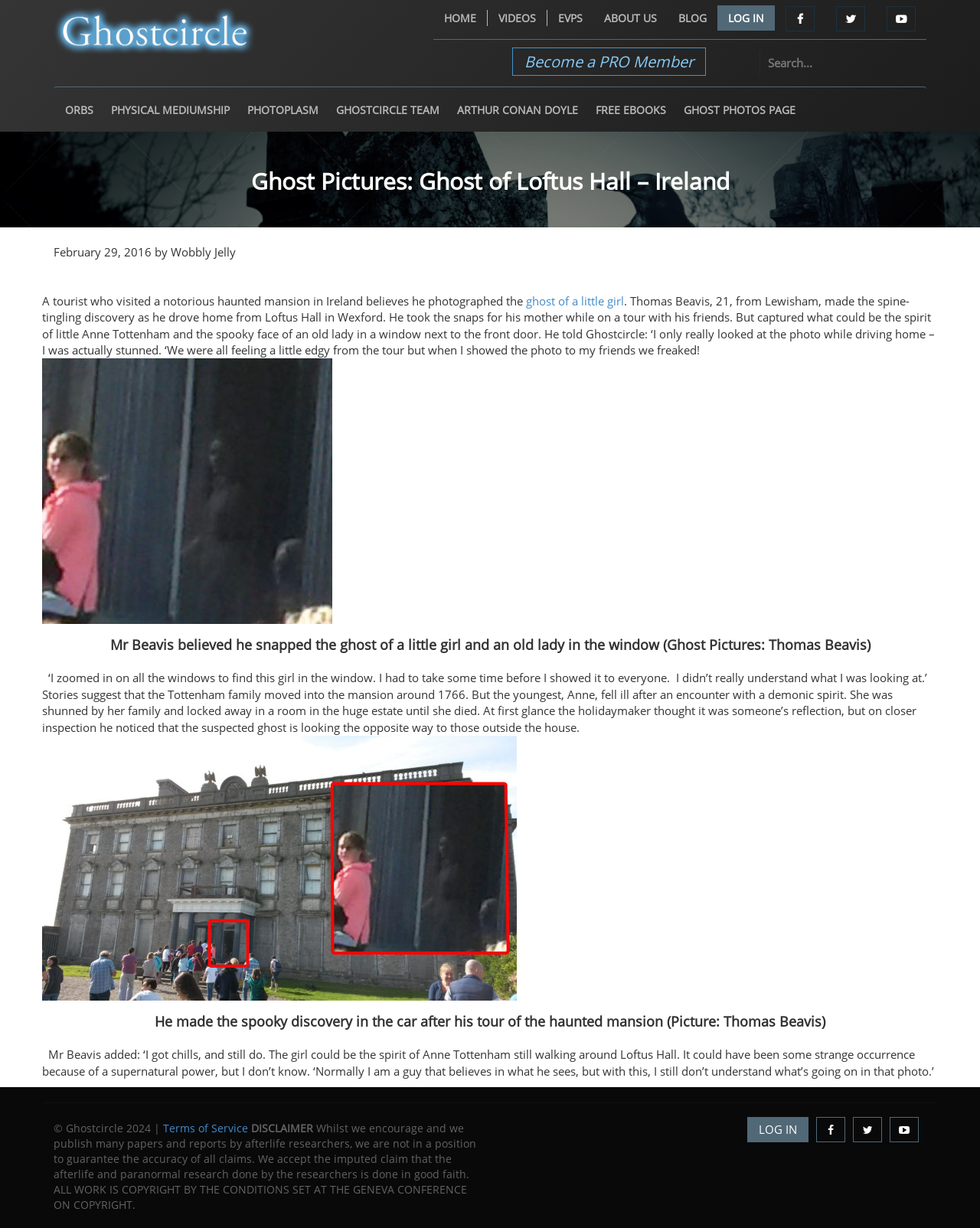Provide a brief response to the question using a single word or phrase: 
How old was Thomas Beavis when he took the ghost photo?

21